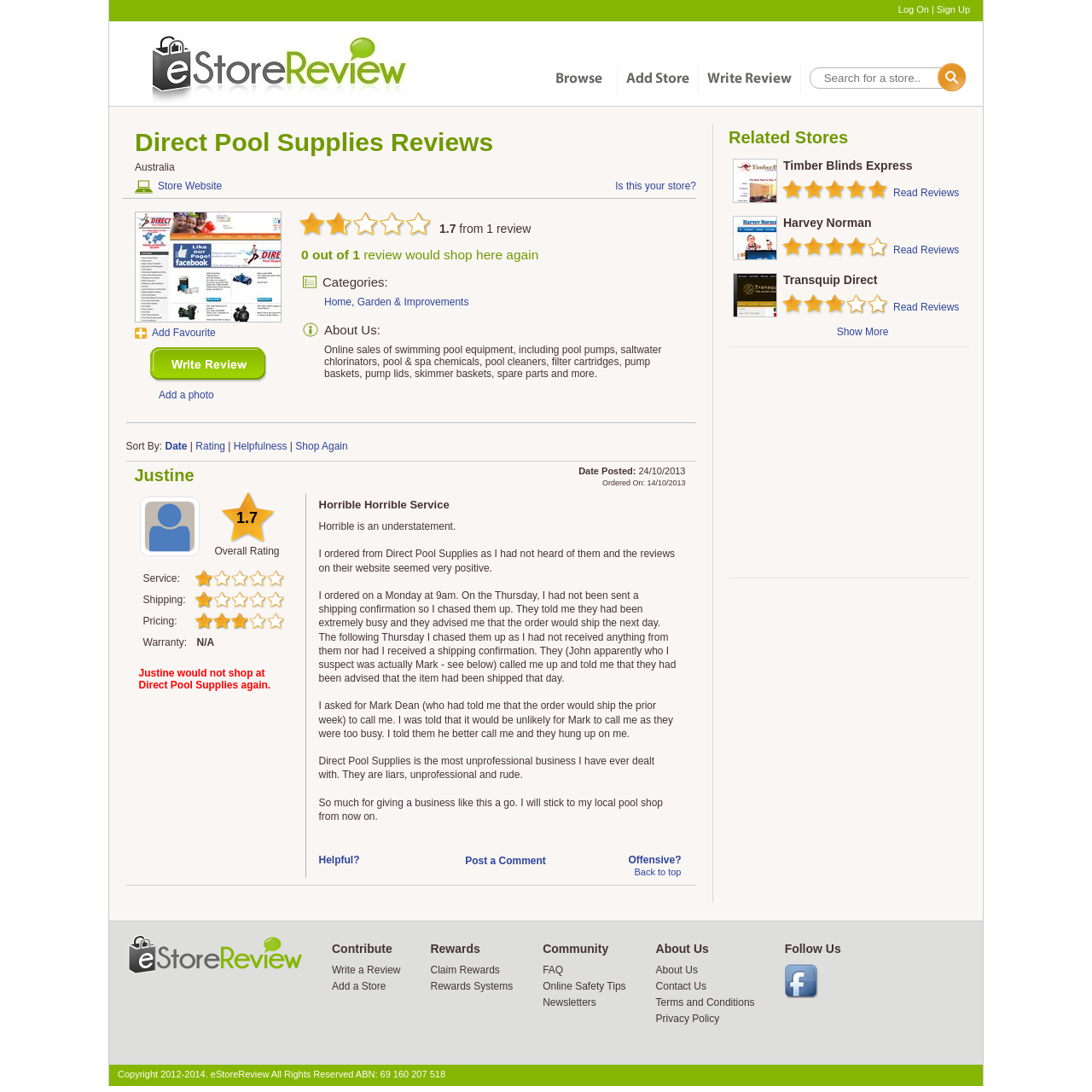Respond with a single word or phrase for the following question: 
What is the name of the reviewer who wrote the review?

Justine